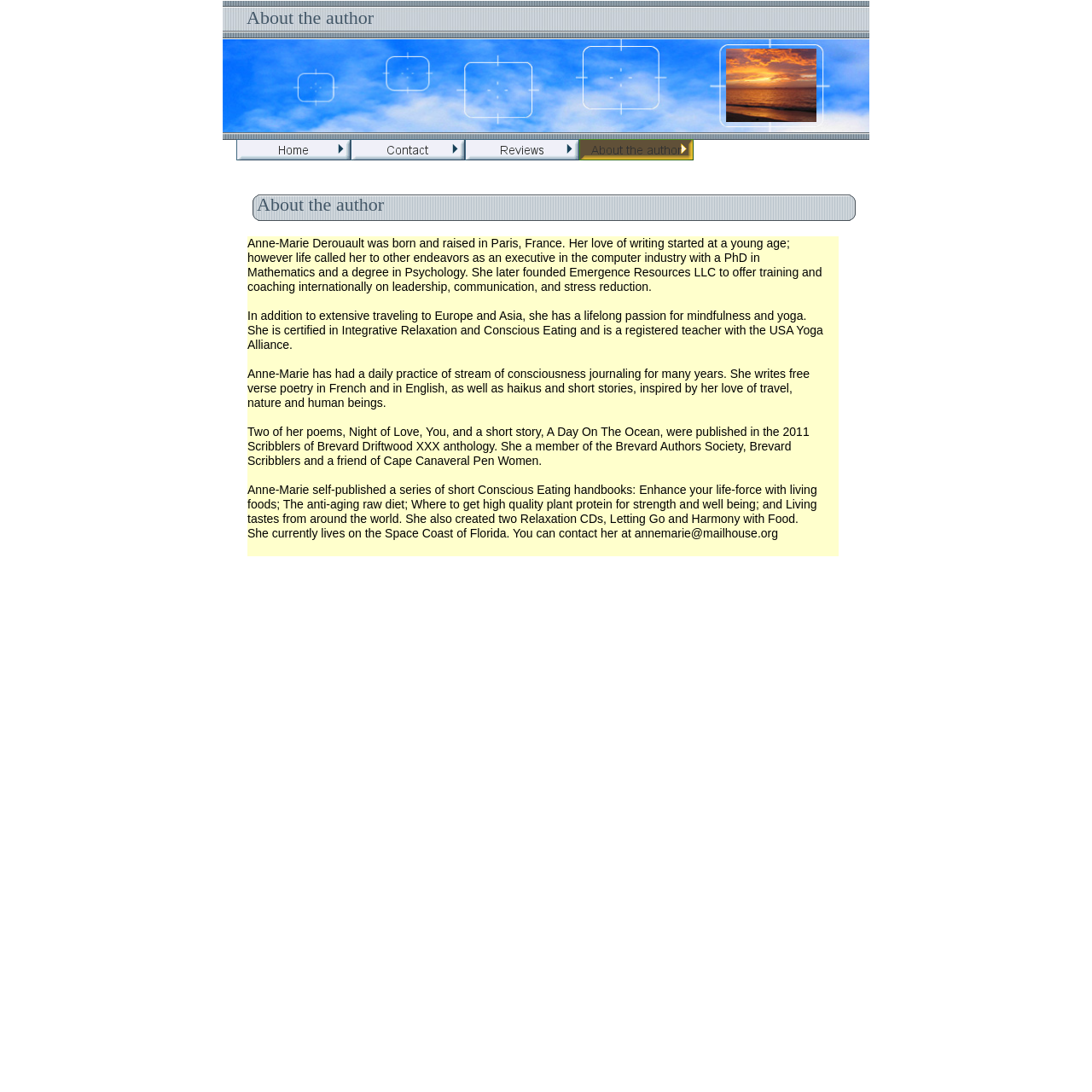Write an exhaustive caption that covers the webpage's main aspects.

The webpage is about the author Anne-Marie Derouault, featuring a brief title "About the author" at the top. Below the title, there is a large block of text that spans most of the page, providing a detailed biography of the author. The text is divided into several paragraphs, each describing a different aspect of Anne-Marie's life, including her background, education, career, interests, and accomplishments.

The biography is organized in a hierarchical structure, with each paragraph building upon the previous one to provide a comprehensive overview of the author's life. The text is dense and informative, with many details about Anne-Marie's experiences, skills, and achievements.

Above the biography, there is a row of four links, evenly spaced and aligned horizontally, which likely provide additional information or resources related to the author.

Overall, the webpage is focused on providing a detailed and informative biography of Anne-Marie Derouault, with a clear and organized structure that makes it easy to follow and understand.